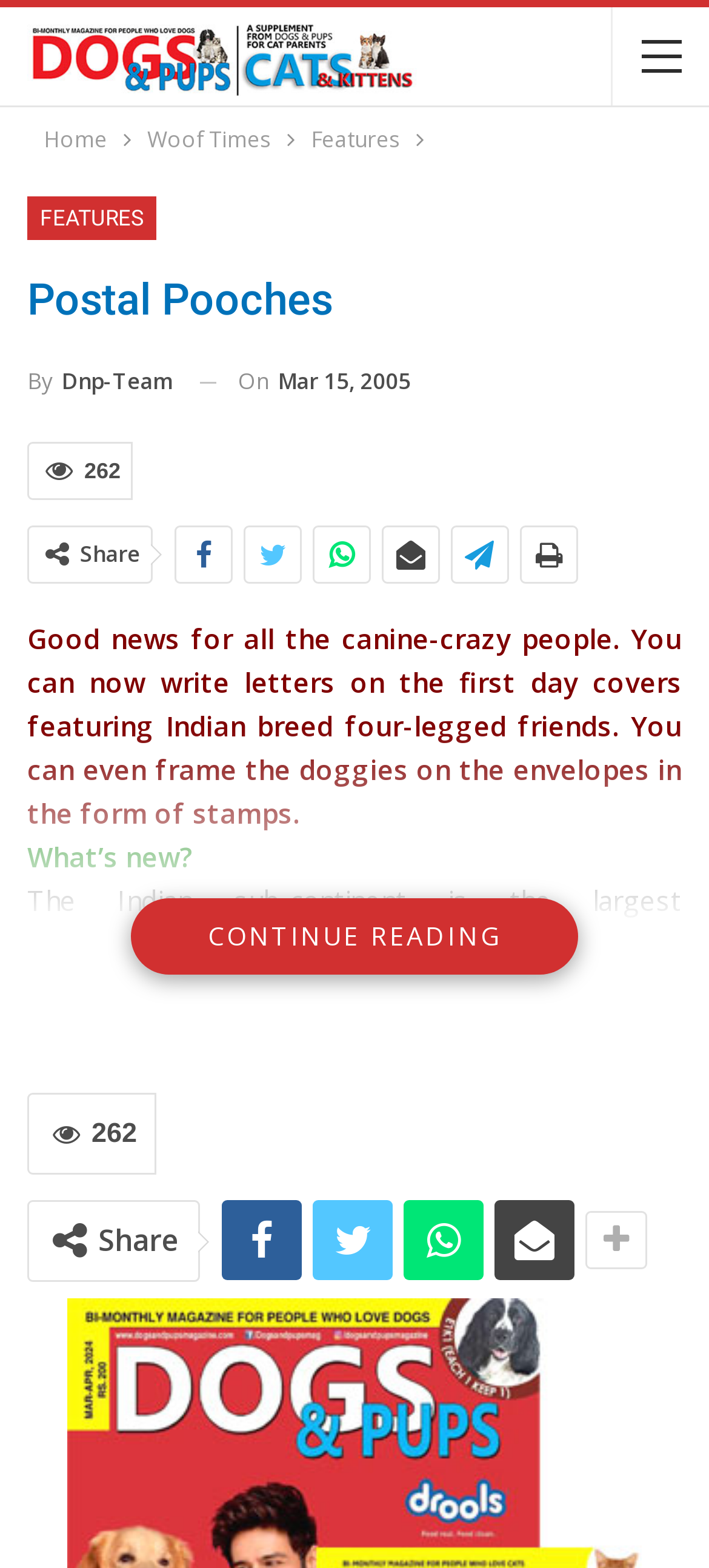Using the information in the image, could you please answer the following question in detail:
What is the name of one of the breeds of dogs featured on the stamps?

The name of one of the breeds of dogs featured on the stamps can be found in the paragraph of text with a bounding box coordinate of [0.038, 0.897, 0.962, 0.976]. The text mentions that 'The breeds that feature on the stamps include Mudhol Hound, Rajapalayam, Rampur Hound & the Himalayan Sheepdog'.